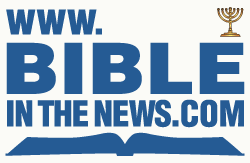What is the URL of the website displayed in the logo? Based on the image, give a response in one word or a short phrase.

www.bibleinthenews.com